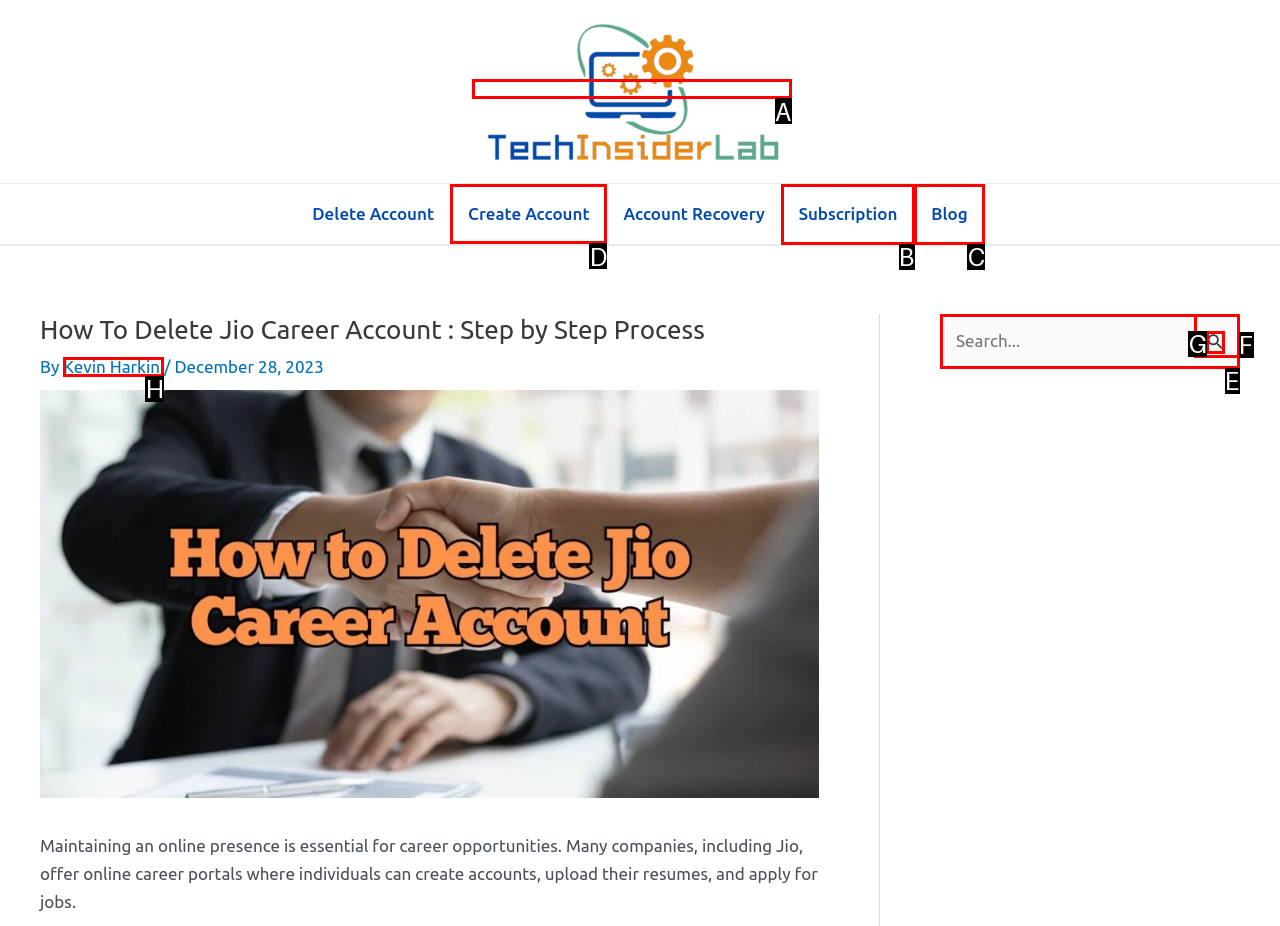Select the letter associated with the UI element you need to click to perform the following action: Click the Create Account link
Reply with the correct letter from the options provided.

D